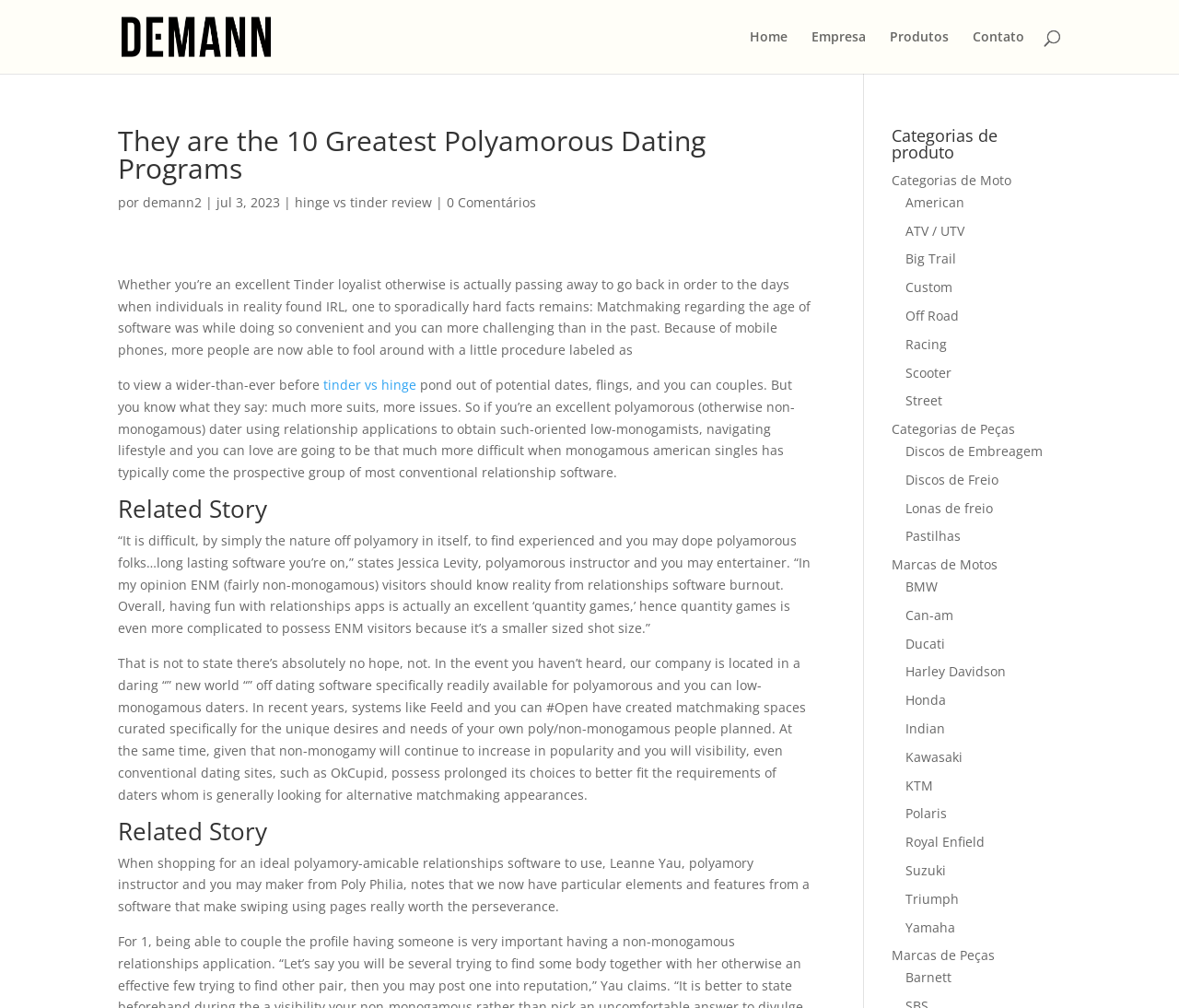Determine the heading of the webpage and extract its text content.

They are the 10 Greatest Polyamorous Dating Programs